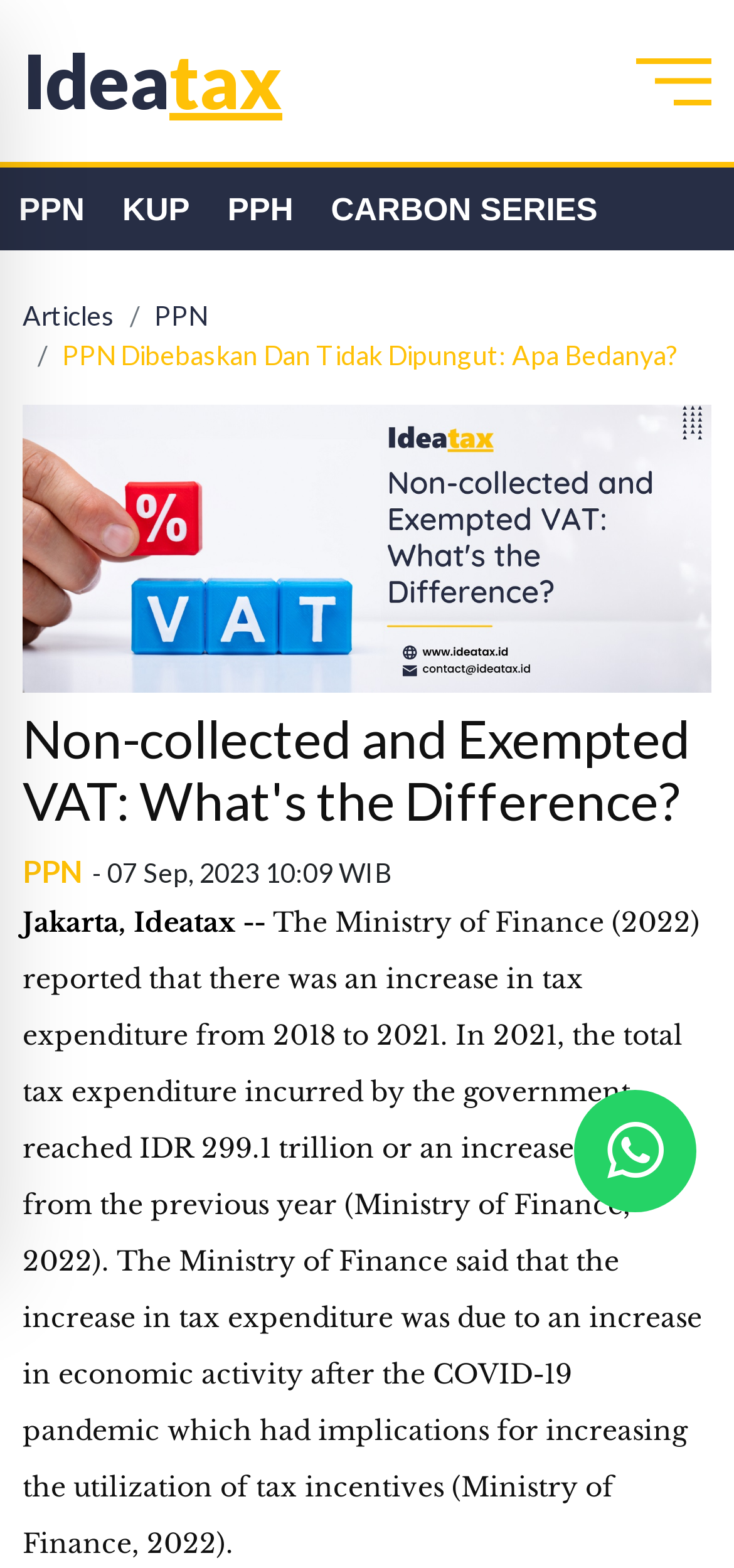What is the topic of the article?
Respond to the question with a well-detailed and thorough answer.

Based on the webpage content, the article discusses the difference between Tax-Exempted VAT (PPN Tidak Dipungut) and VAT Exempted (PPN Dibebaskan) in Indonesia, indicating that the topic of the article is VAT in Indonesia.